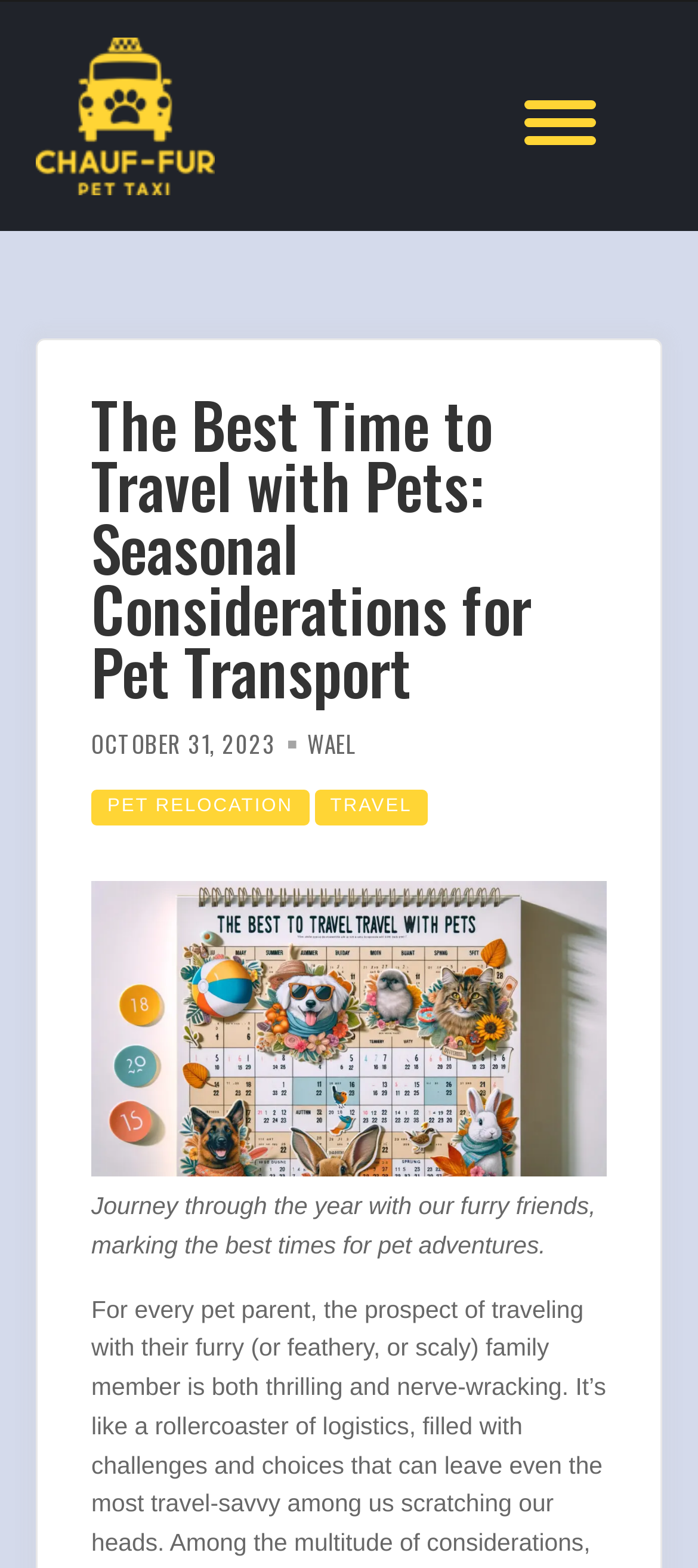How many links are in the header section?
Answer the question with a detailed and thorough explanation.

The header section contains 4 links, which are 'OCTOBER 31, 2023', 'WAEL', 'PET RELOCATION', and 'TRAVEL'.